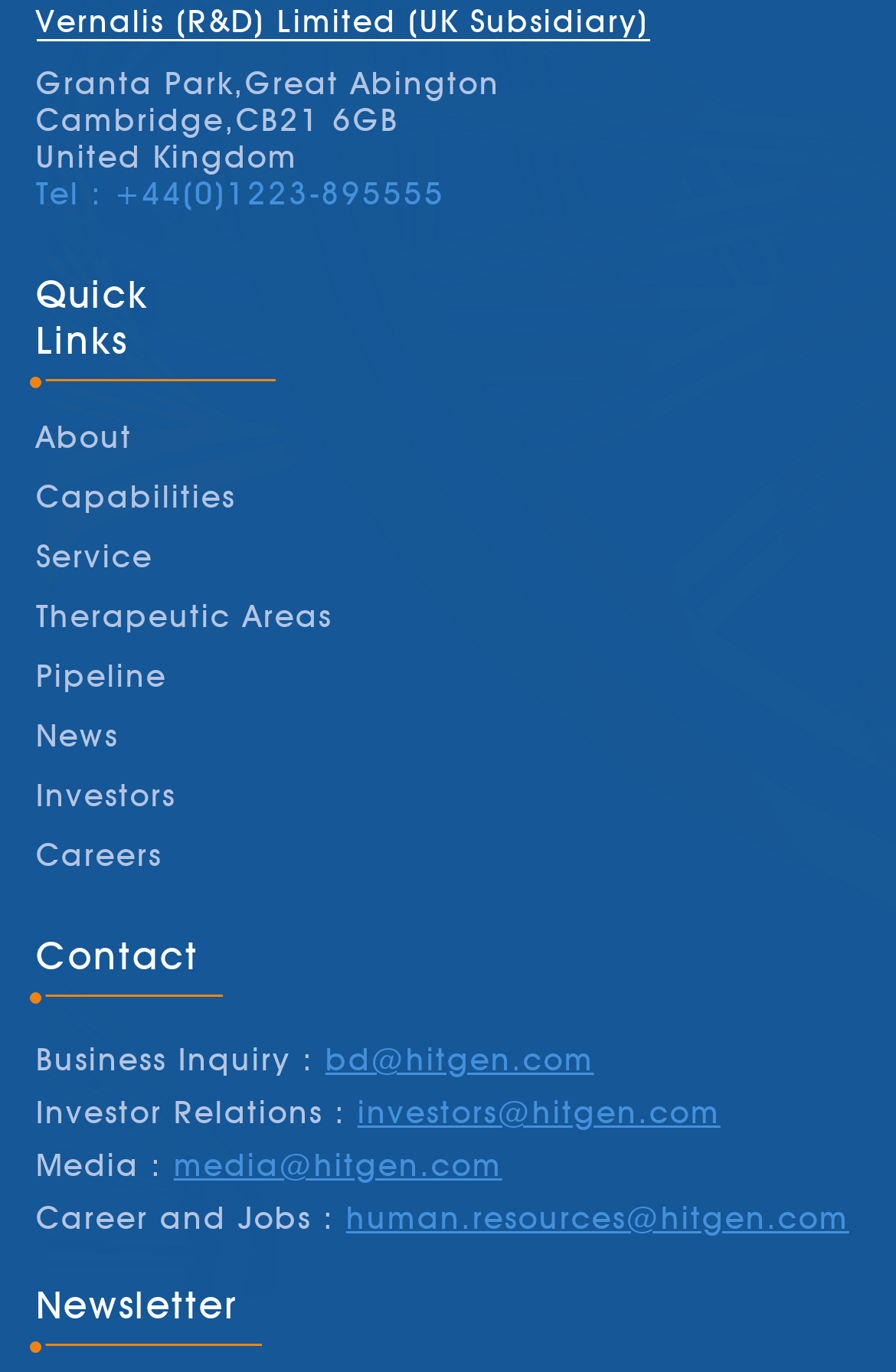Determine the bounding box coordinates of the region to click in order to accomplish the following instruction: "Contact the Investor Relations team". Provide the coordinates as four float numbers between 0 and 1, specifically [left, top, right, bottom].

[0.399, 0.797, 0.804, 0.823]